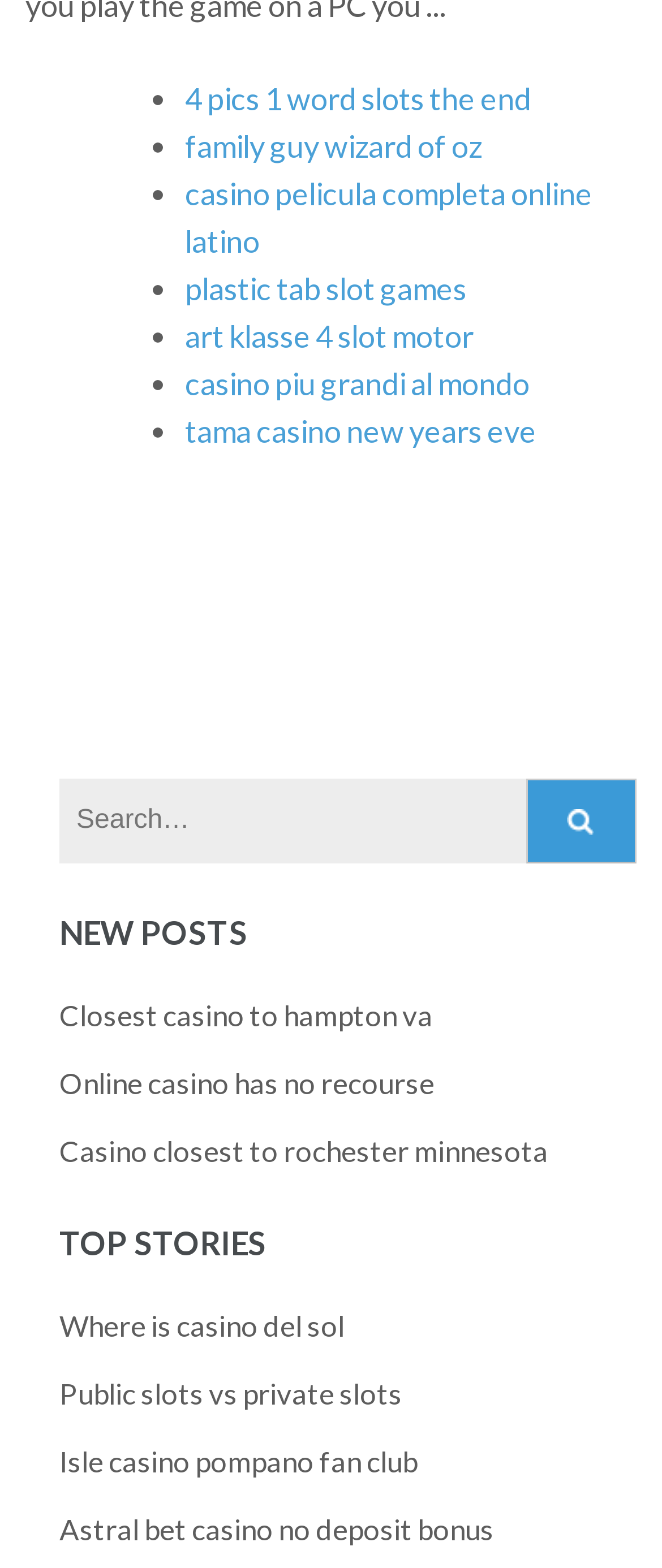Identify the bounding box of the UI element that matches this description: "parent_node: Search: value="Search"".

[0.795, 0.496, 0.962, 0.551]